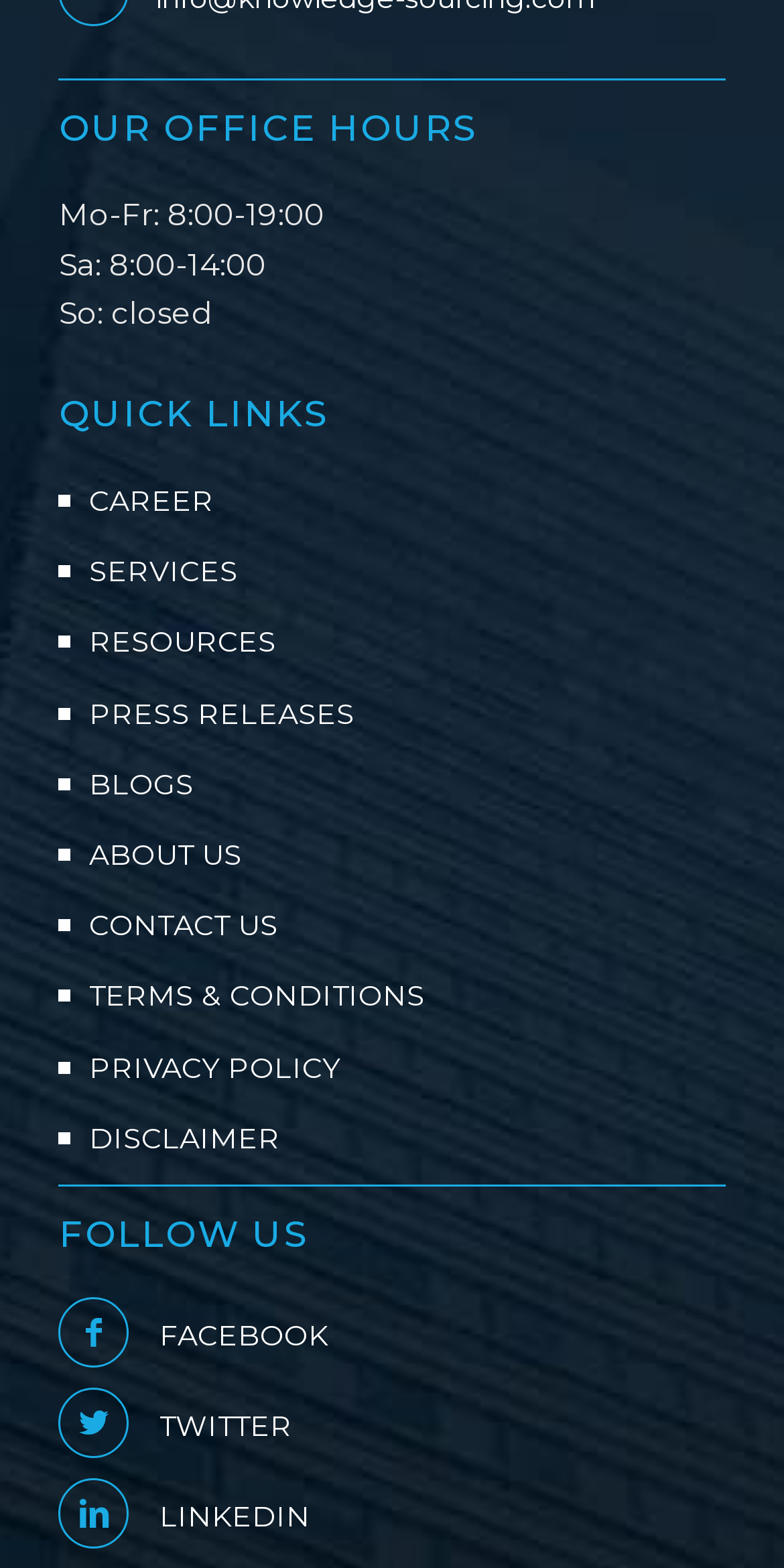Locate the bounding box coordinates of the area where you should click to accomplish the instruction: "Click on Classical music genre".

None